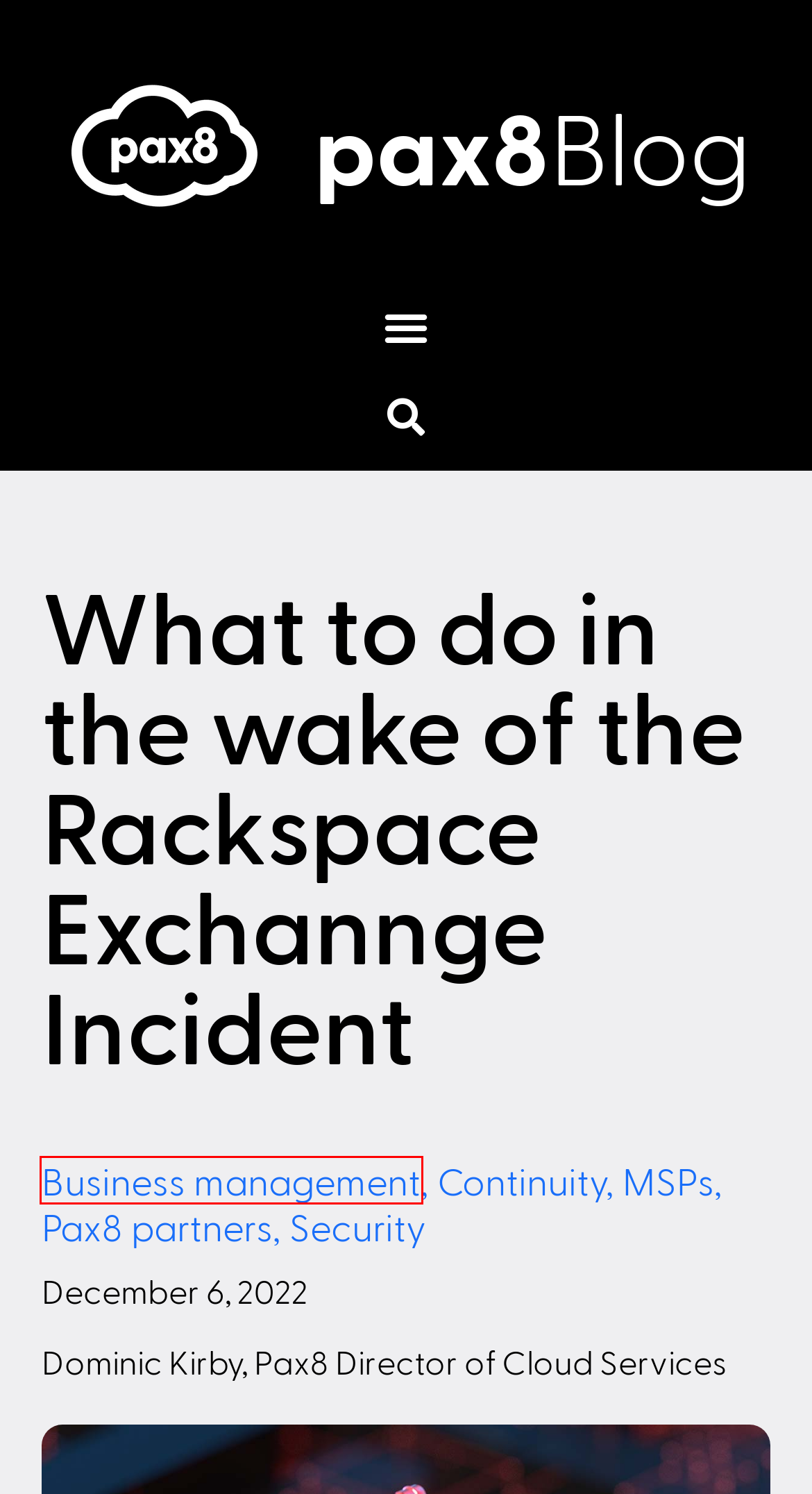Review the screenshot of a webpage that includes a red bounding box. Choose the most suitable webpage description that matches the new webpage after clicking the element within the red bounding box. Here are the candidates:
A. Home - Pax8 Blog
B. Terms of Service | Pax8 US
C. Continuity Archives - Pax8 Blog
D. Pax8 Platform Status
E. Security Archives - Pax8 Blog
F. Business management Archives - Pax8 Blog
G. Pax8 partners Archives - Pax8 Blog
H. MSPs Archives - Pax8 Blog

F